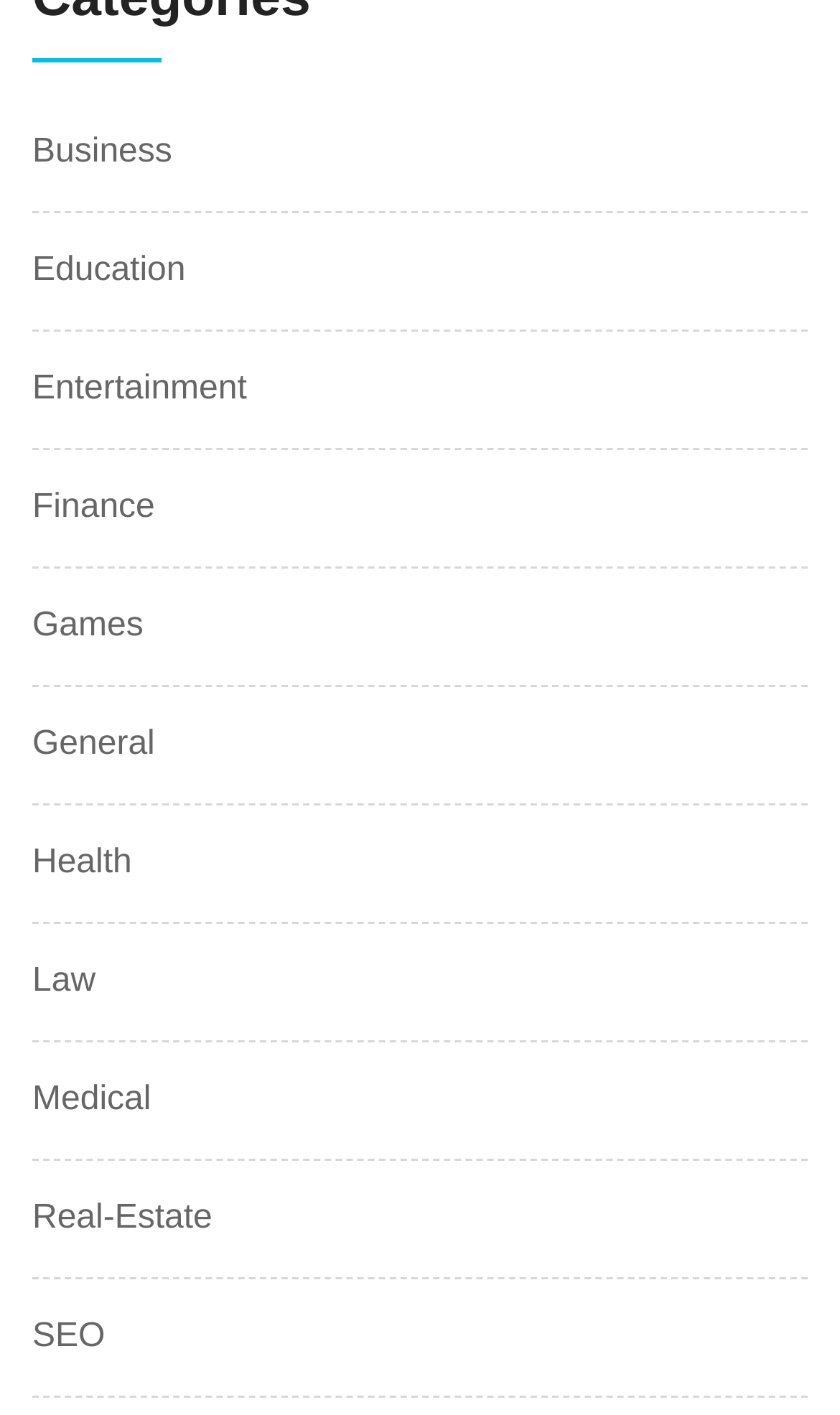What is the width of the category links? Observe the screenshot and provide a one-word or short phrase answer.

0.167